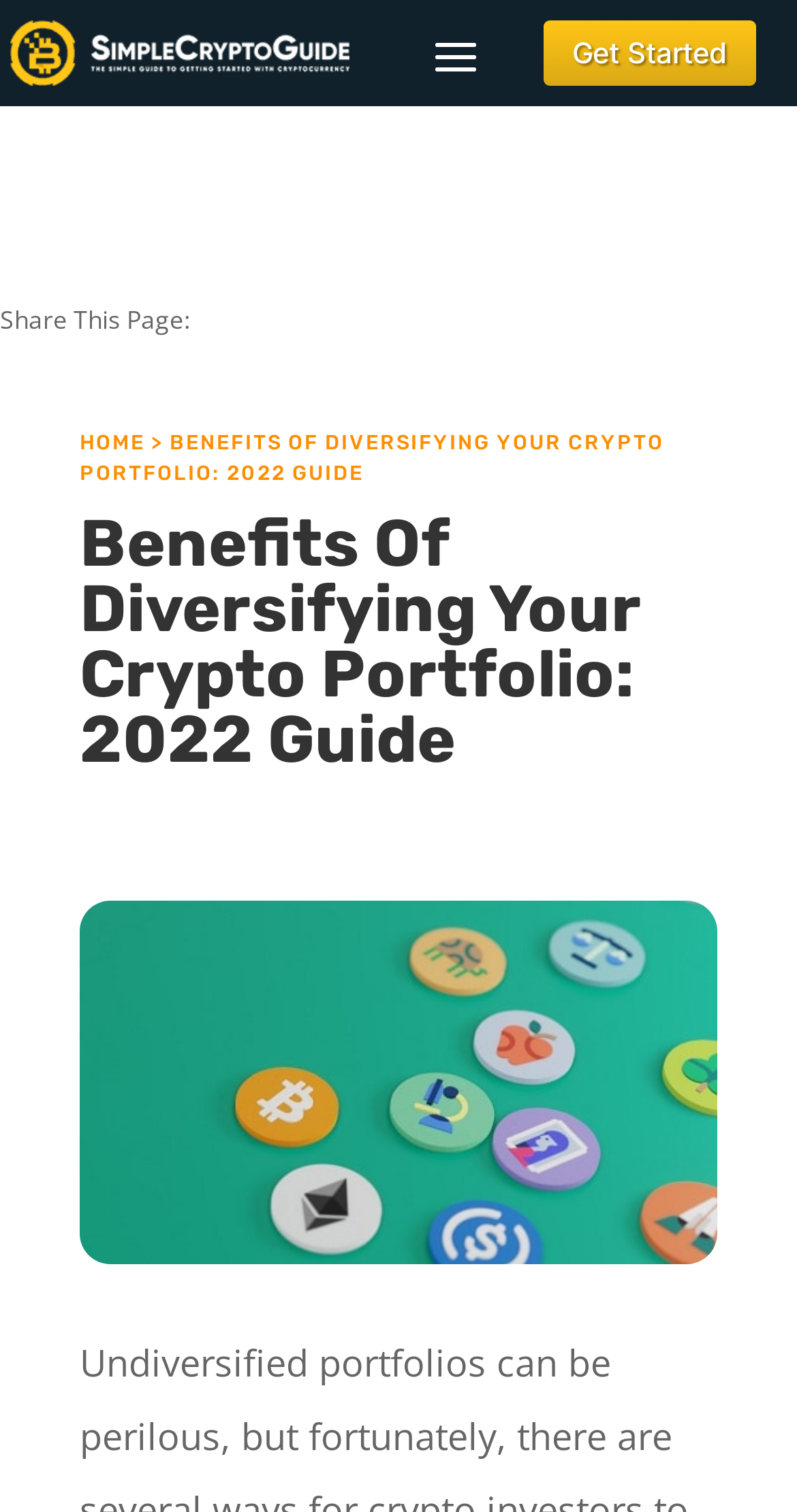What is the name of the website?
Please give a detailed answer to the question using the information shown in the image.

I found the name of the website by looking at the top-left corner of the webpage, where I saw a link and an image with the same text 'Simplecryptoguide.com'.